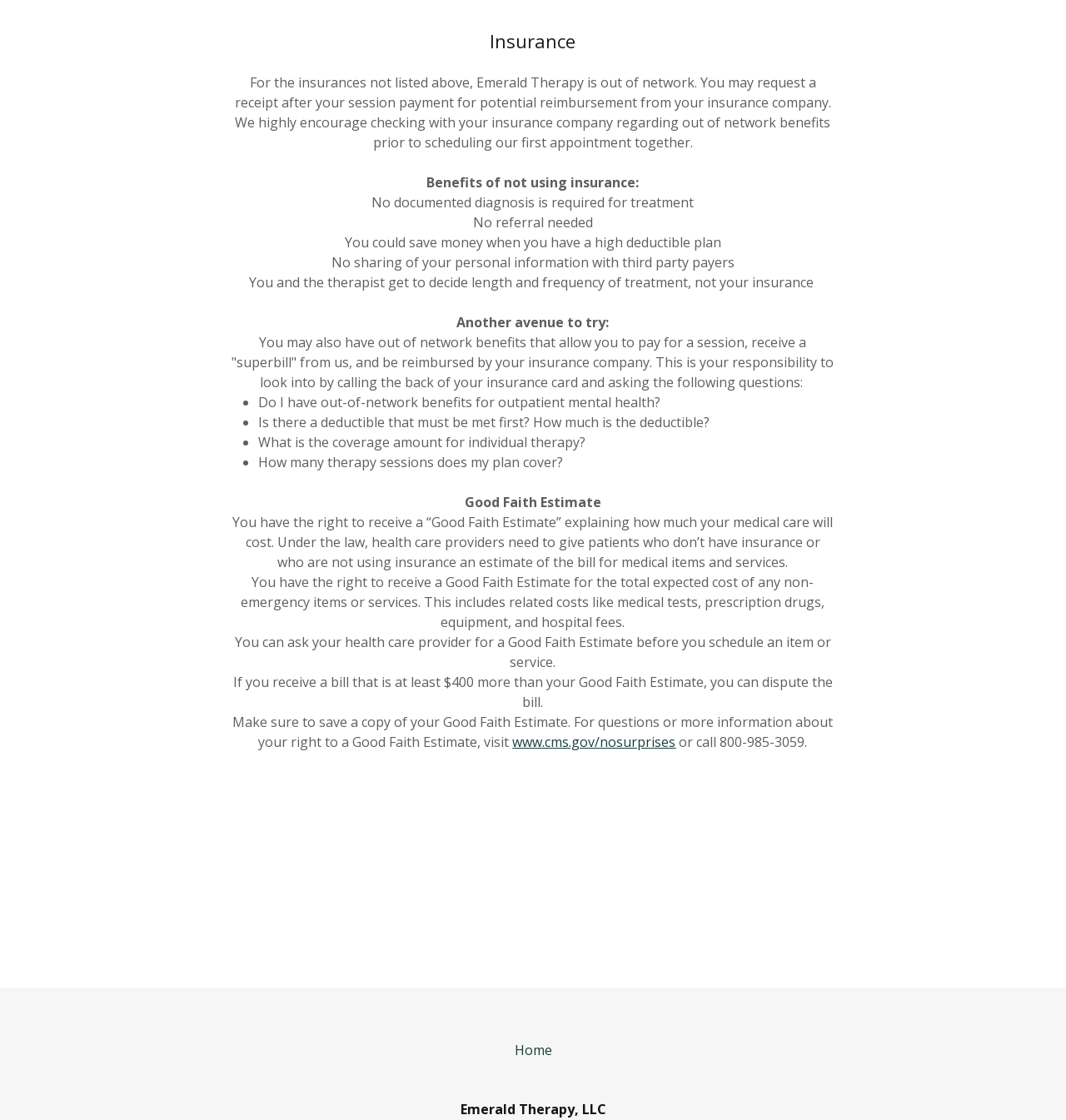How many images are at the bottom of the webpage?
Based on the image, respond with a single word or phrase.

4